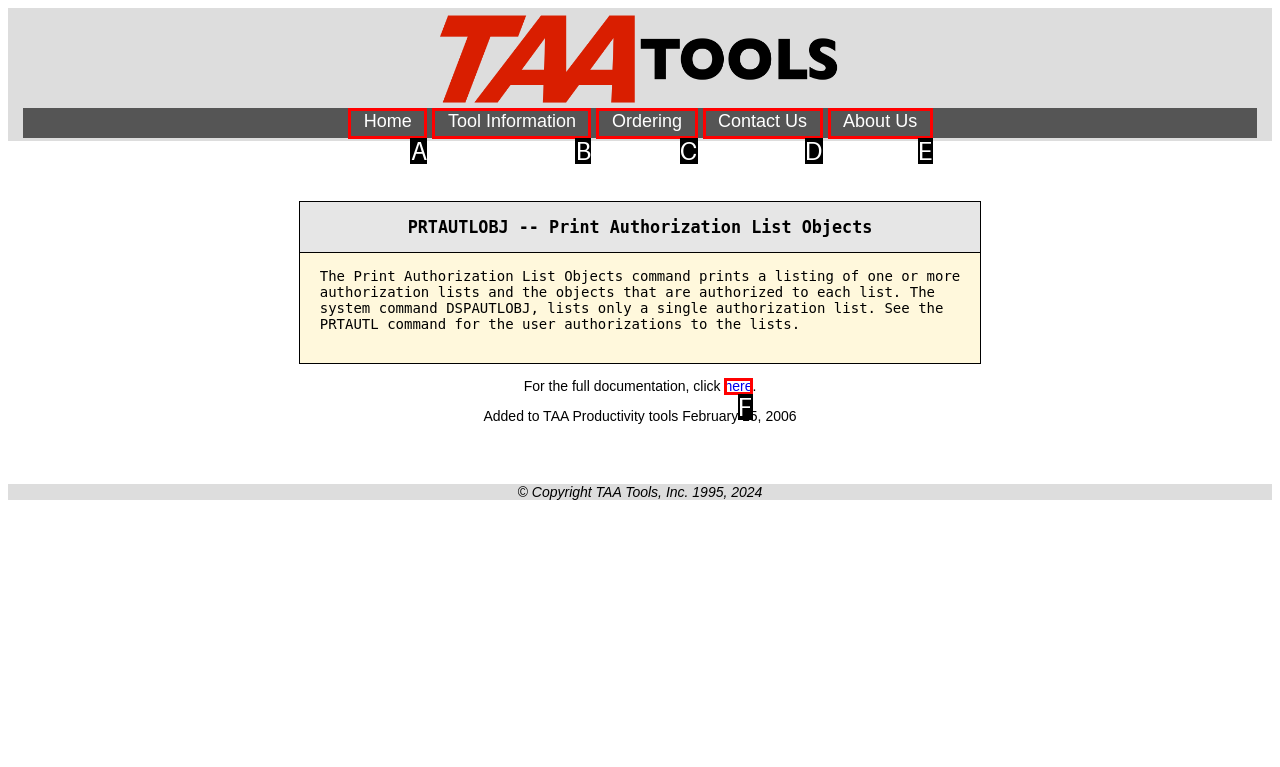Using the element description: Contact Us, select the HTML element that matches best. Answer with the letter of your choice.

D